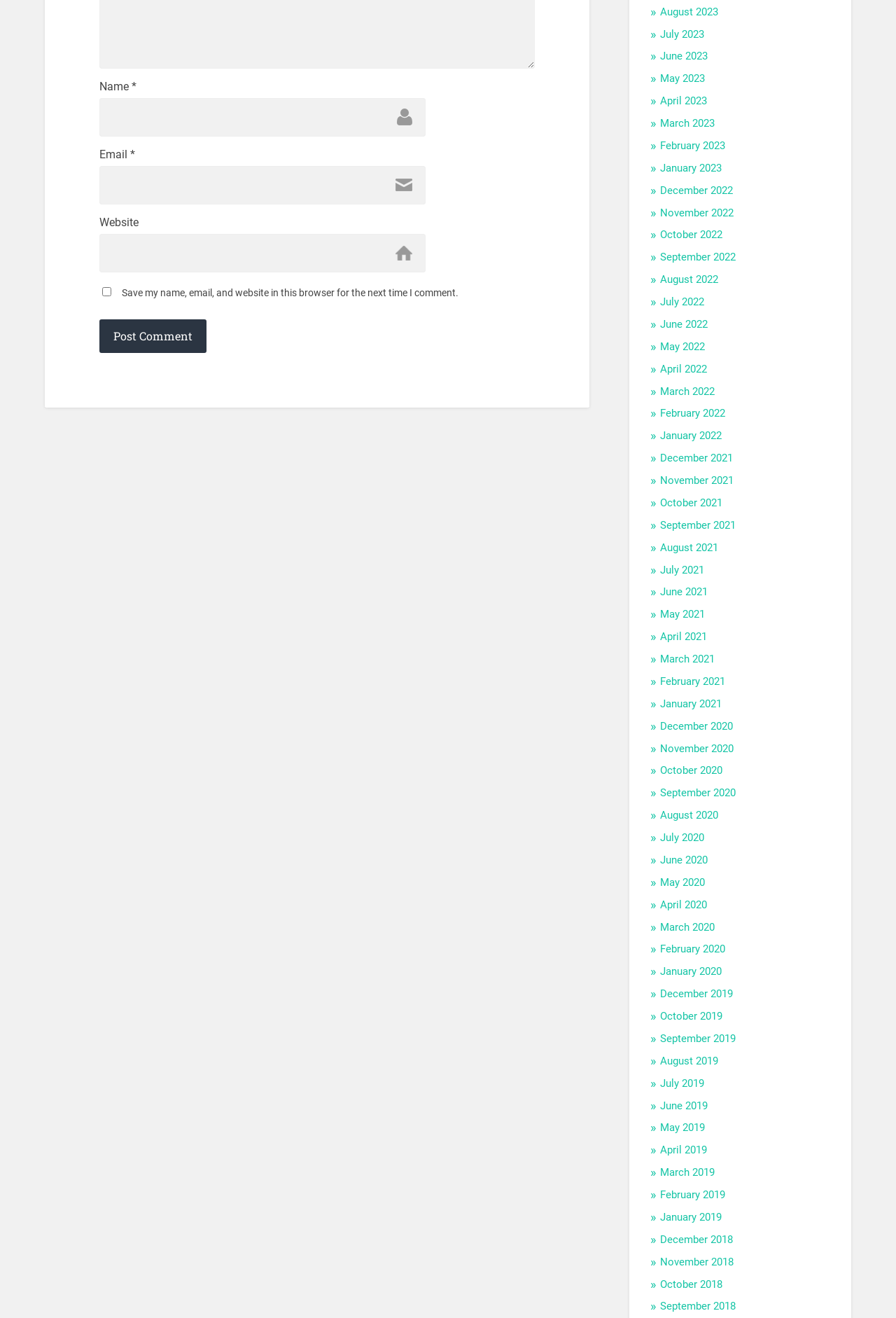What is the format of the links on the right side?
Please provide a comprehensive answer based on the information in the image.

The links on the right side of the webpage are in the format 'Month Year', such as 'August 2023', 'July 2023', and so on. This format suggests that they are archives of past comments or posts.